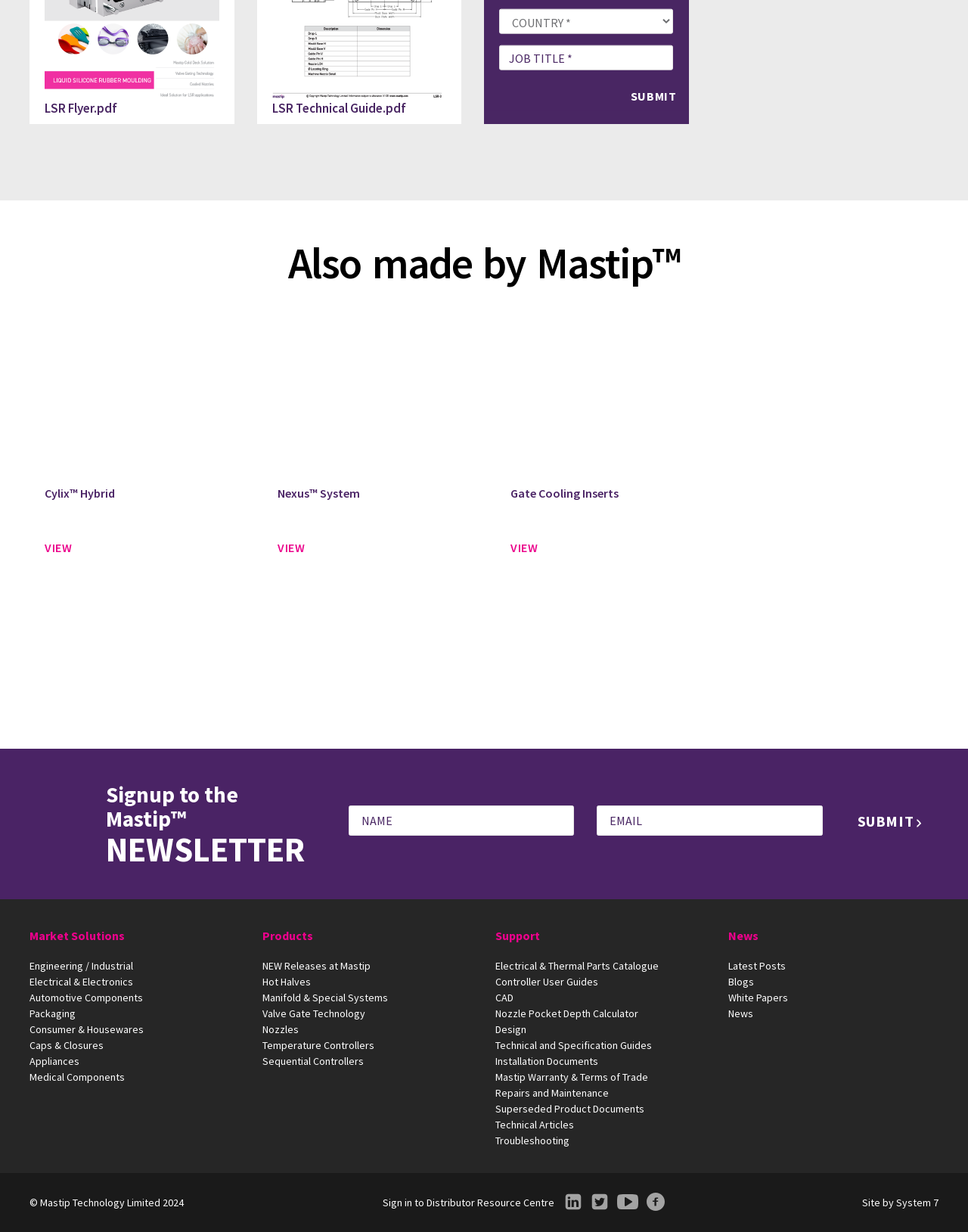Calculate the bounding box coordinates of the UI element given the description: "placeholder="Search Investing Answers"".

None